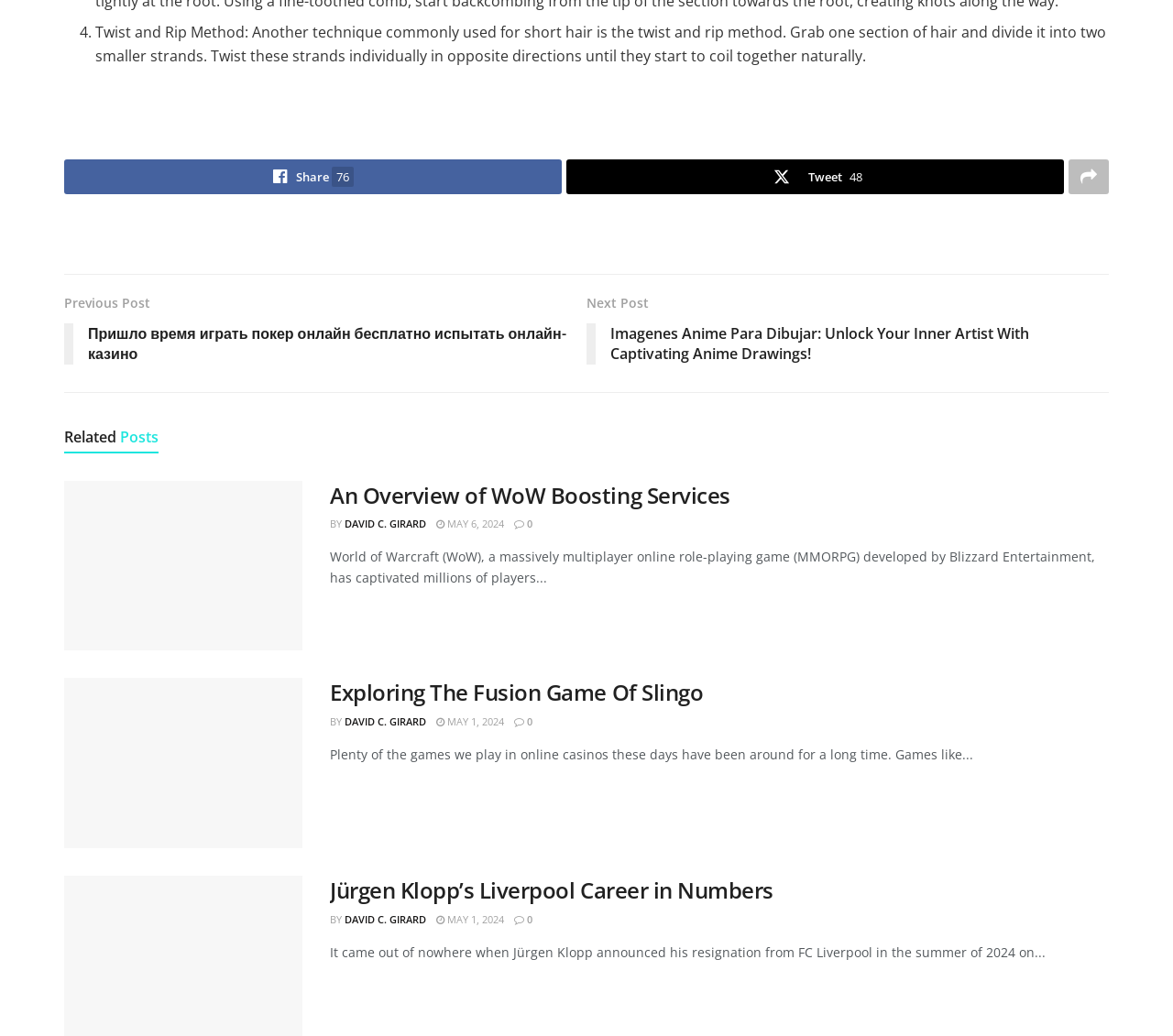Specify the bounding box coordinates of the region I need to click to perform the following instruction: "View the related posts". The coordinates must be four float numbers in the range of 0 to 1, i.e., [left, top, right, bottom].

[0.055, 0.405, 0.135, 0.437]